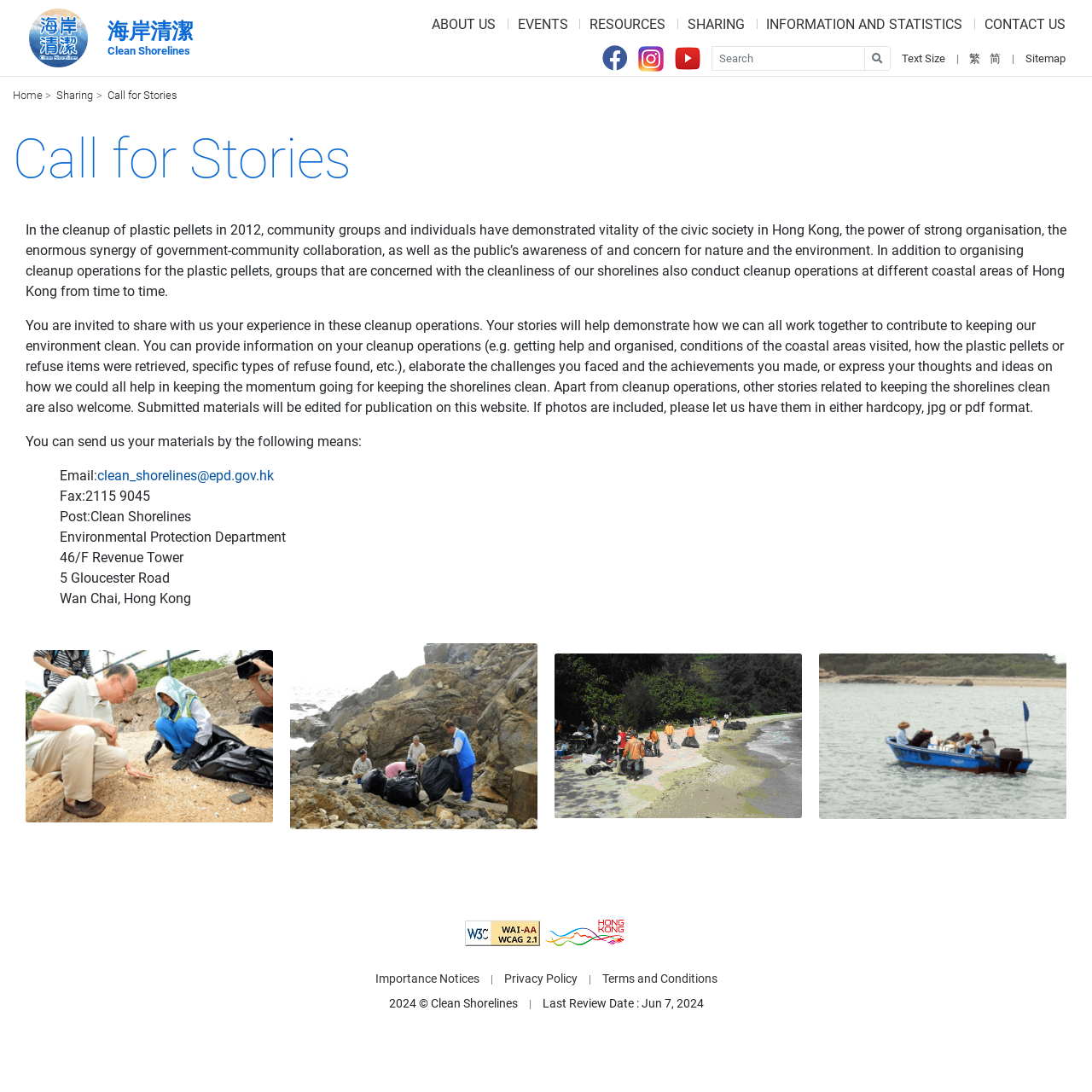How can I submit my cleanup story?
Provide a short answer using one word or a brief phrase based on the image.

Email or fax